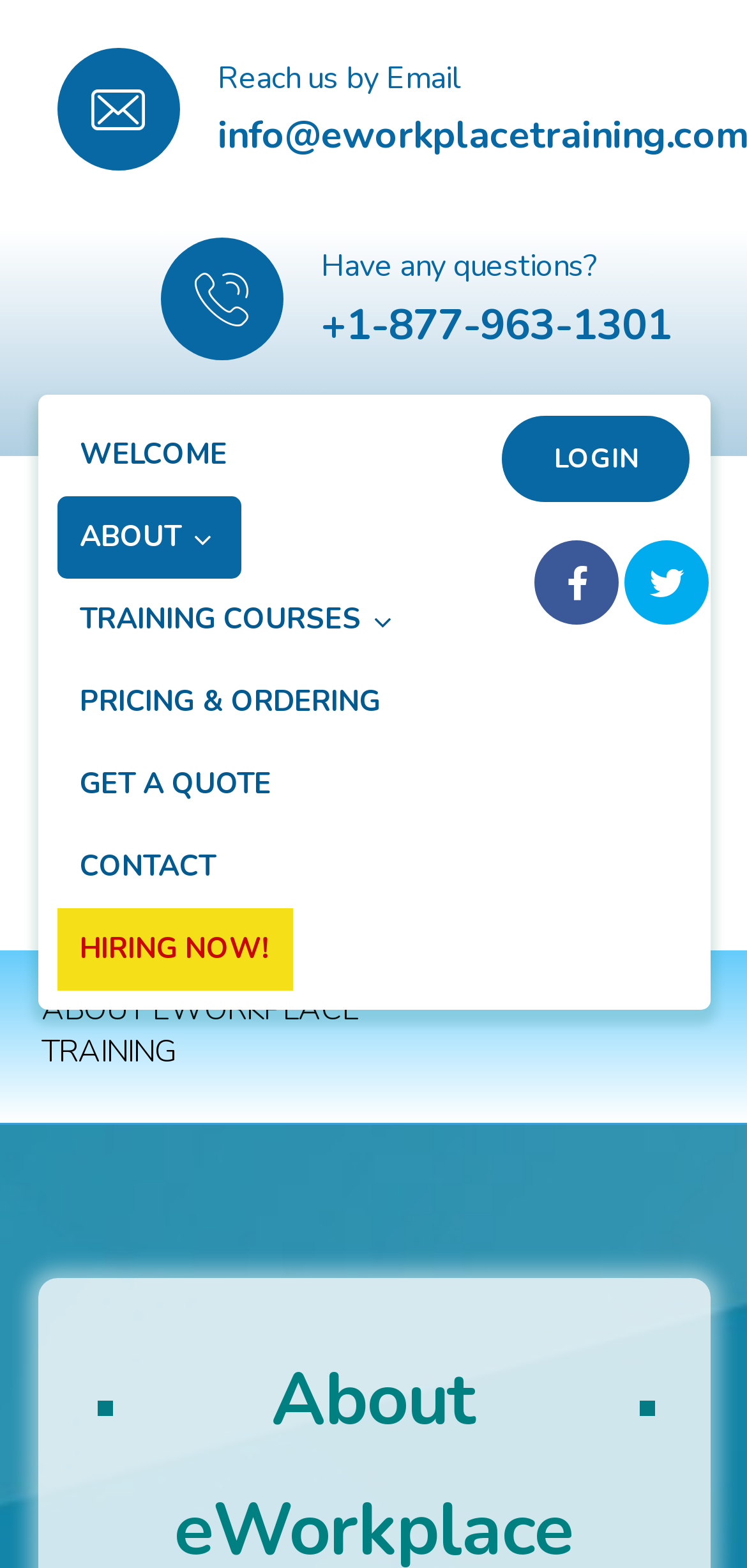Use the details in the image to answer the question thoroughly: 
What is the format of the training provided?

The webpage's content implies that the training provided is interactive and content-rich, which is evident from the layout and structure of the webpage.